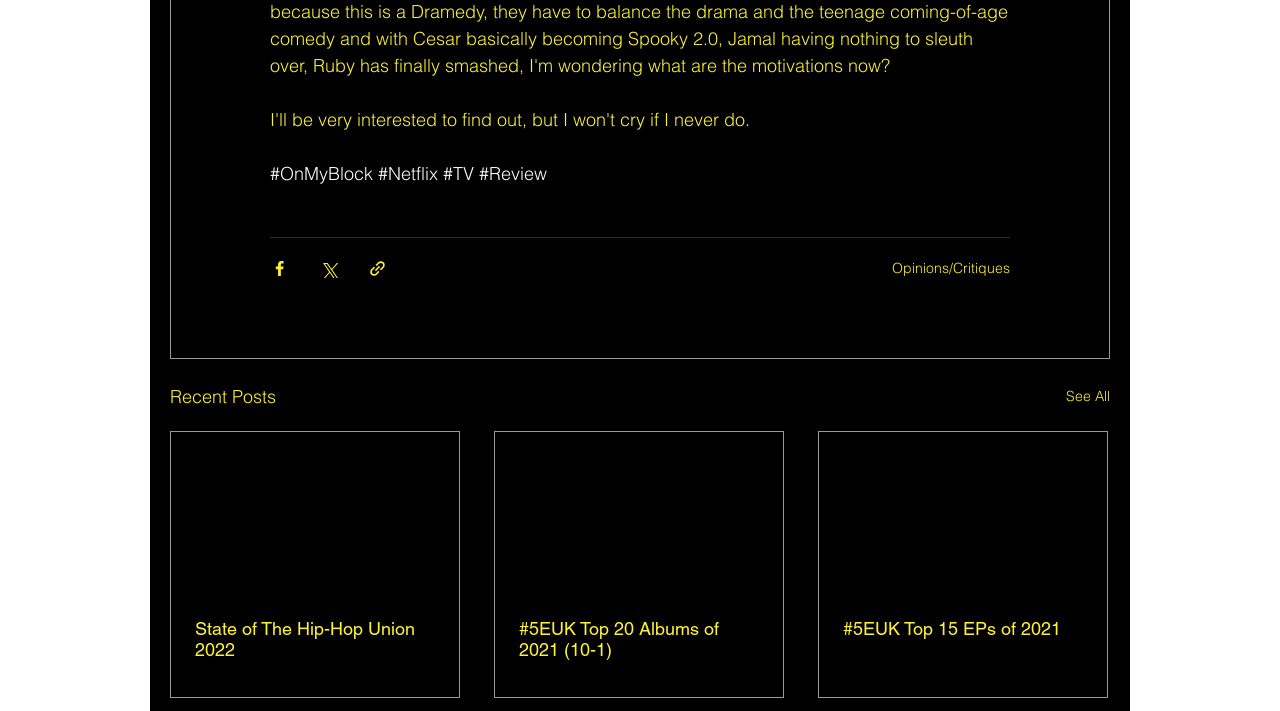Please find the bounding box coordinates of the element that you should click to achieve the following instruction: "Read the Recent Posts". The coordinates should be presented as four float numbers between 0 and 1: [left, top, right, bottom].

[0.133, 0.538, 0.216, 0.578]